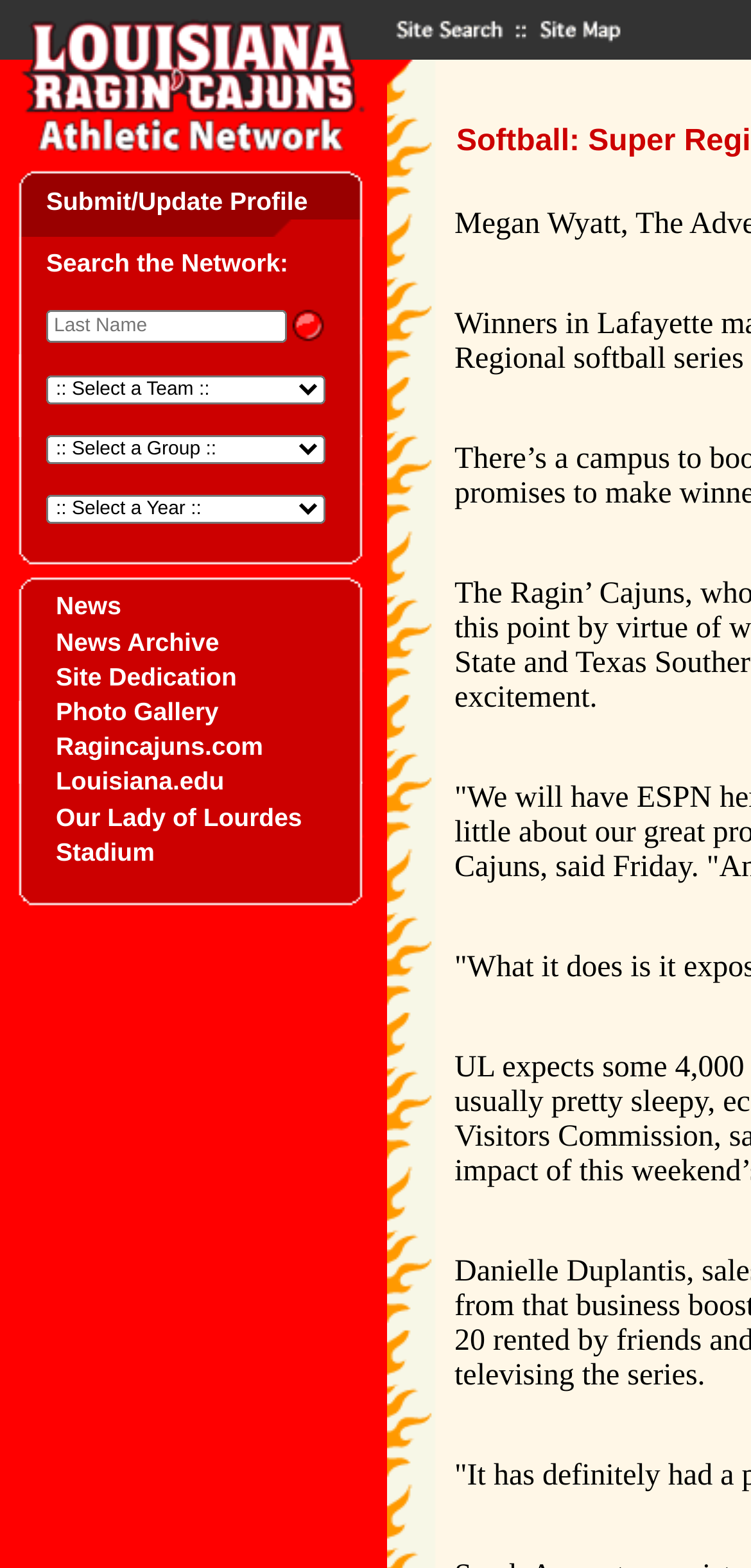Identify the bounding box of the UI element described as follows: "Our Lady of Lourdes Stadium". Provide the coordinates as four float numbers in the range of 0 to 1 [left, top, right, bottom].

[0.074, 0.511, 0.402, 0.552]